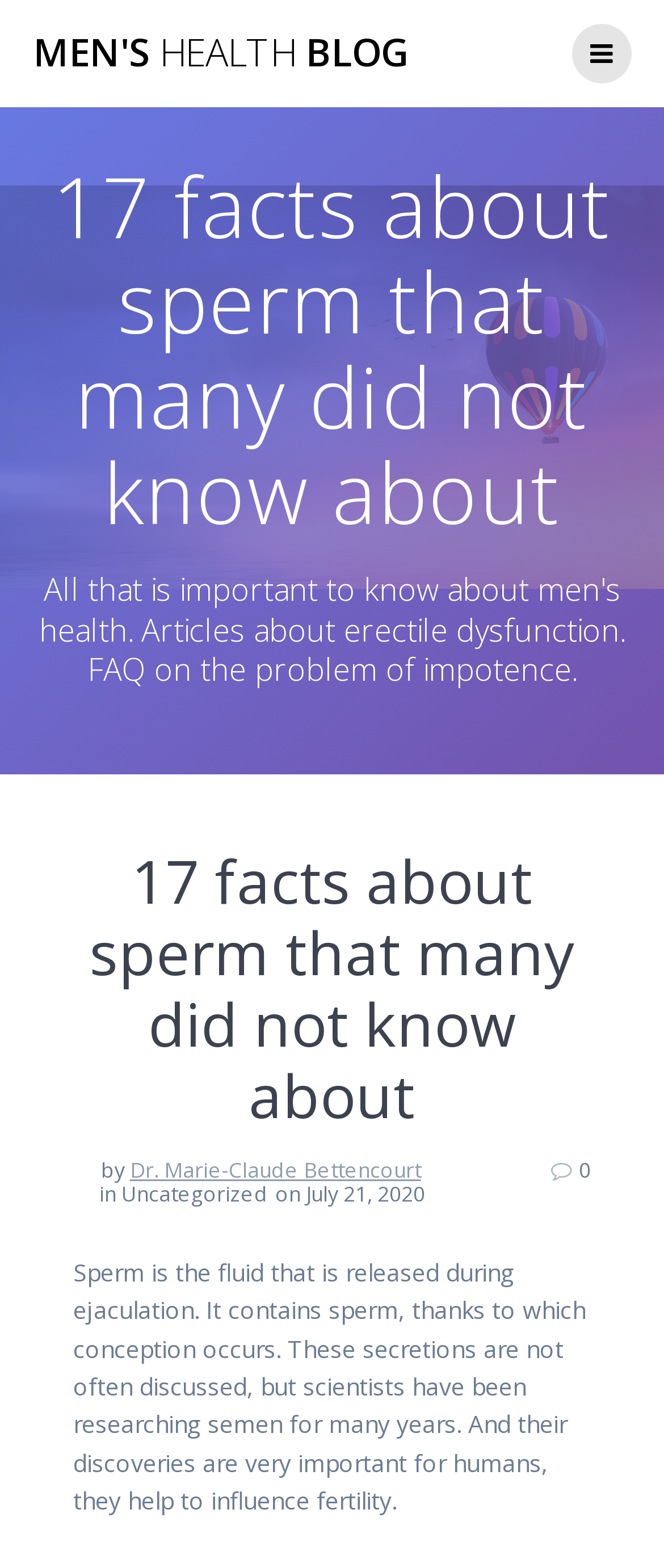Who wrote the article?
Answer the question with just one word or phrase using the image.

Dr. Marie-Claude Bettencourt